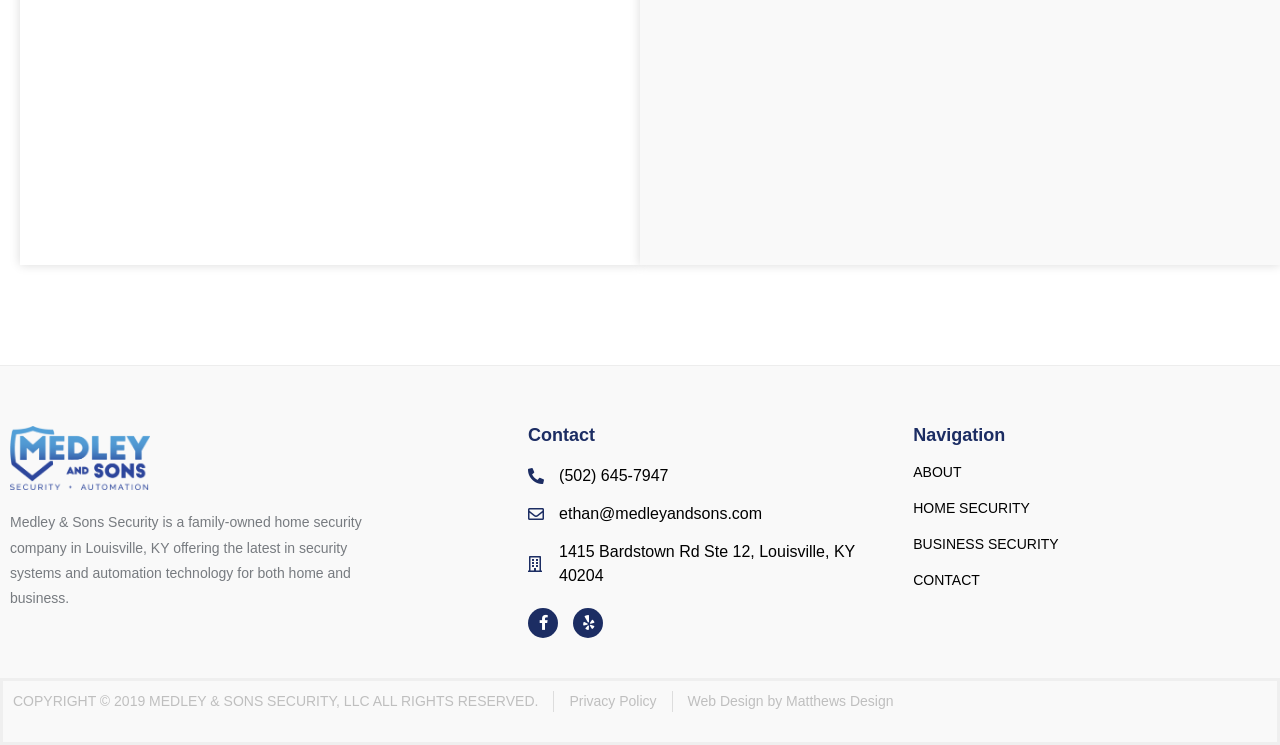Can you pinpoint the bounding box coordinates for the clickable element required for this instruction: "View the business security options"? The coordinates should be four float numbers between 0 and 1, i.e., [left, top, right, bottom].

[0.713, 0.716, 0.992, 0.744]